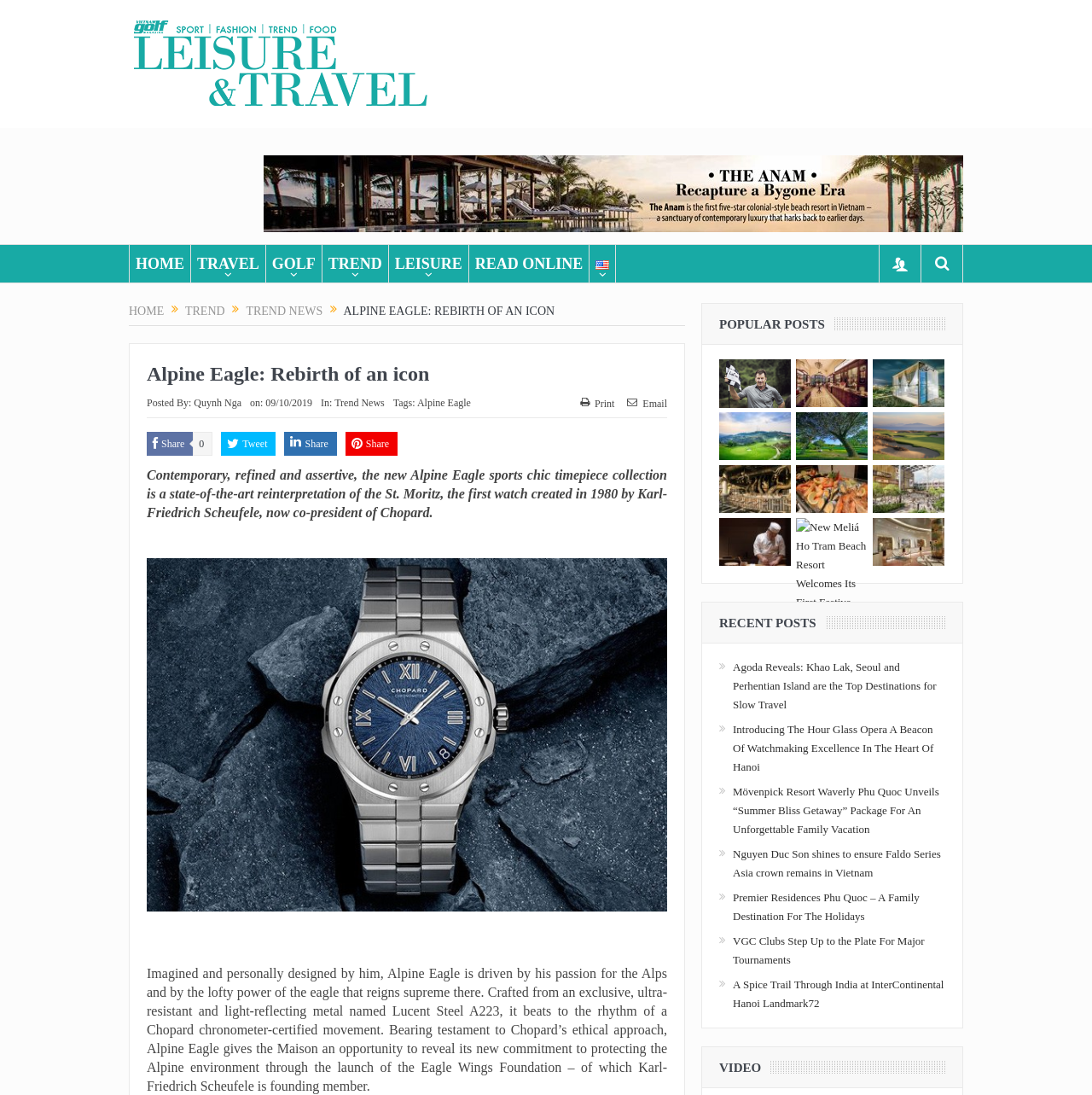Can you find and generate the webpage's heading?

Alpine Eagle: Rebirth of an icon